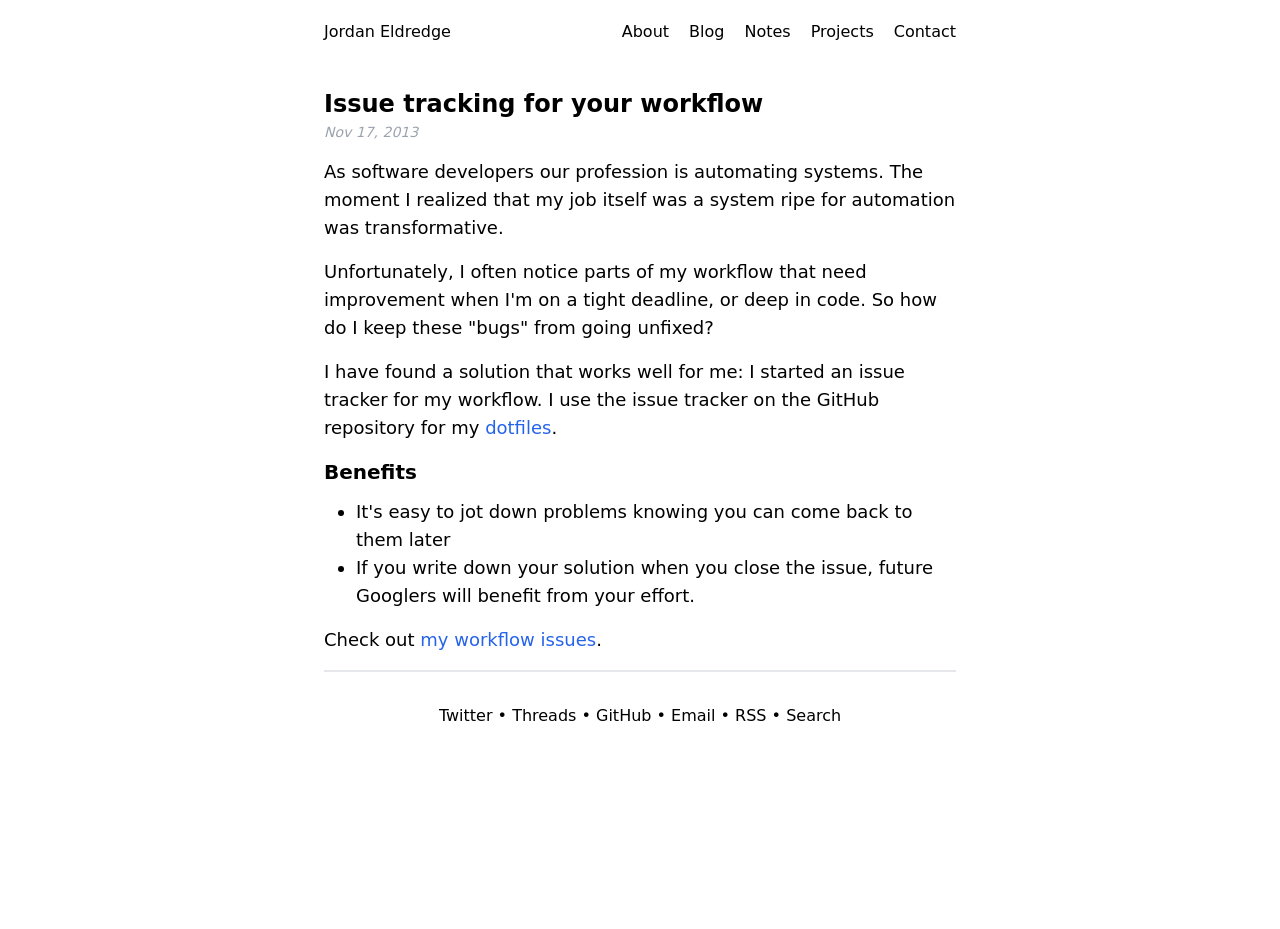Please provide a comprehensive answer to the question based on the screenshot: Where can you find the author's workflow issues?

The text 'Check out my workflow issues' is linked to 'GitHub repository', indicating that the author's workflow issues can be found on their GitHub repository.